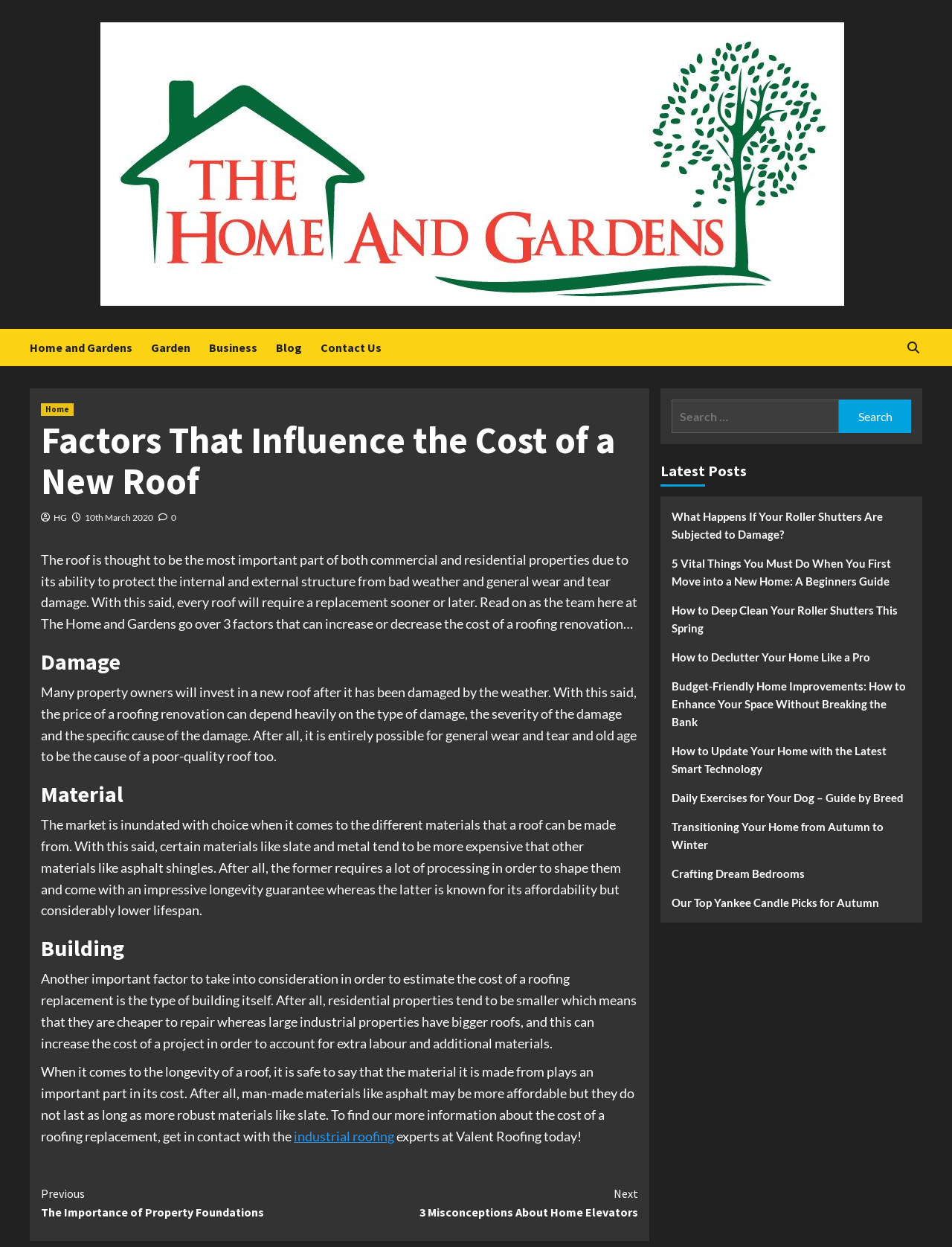Please identify the bounding box coordinates of the clickable area that will fulfill the following instruction: "Click on the 'Home' link". The coordinates should be in the format of four float numbers between 0 and 1, i.e., [left, top, right, bottom].

[0.043, 0.323, 0.077, 0.334]